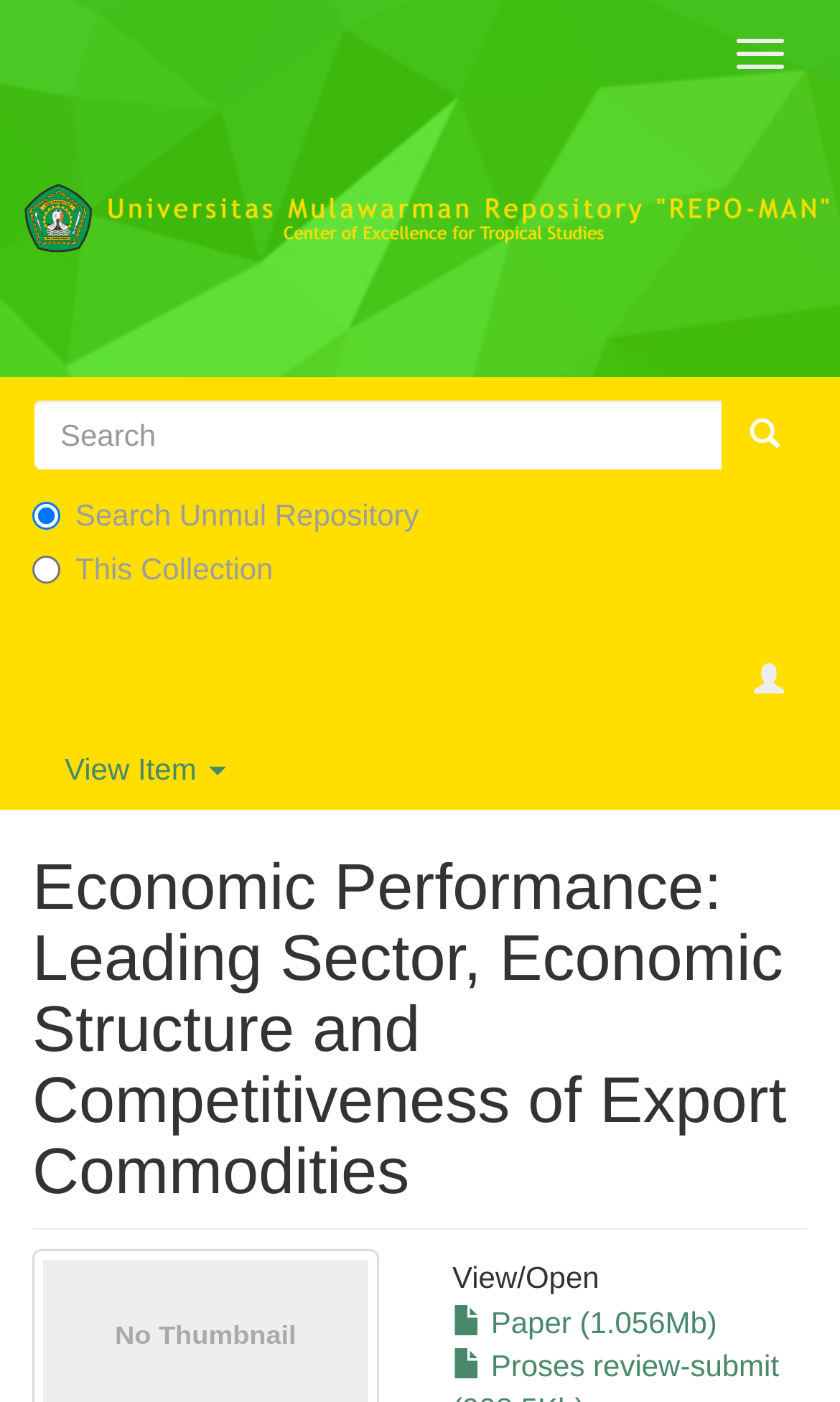Give a concise answer using one word or a phrase to the following question:
What is the purpose of the 'Go' button?

To search